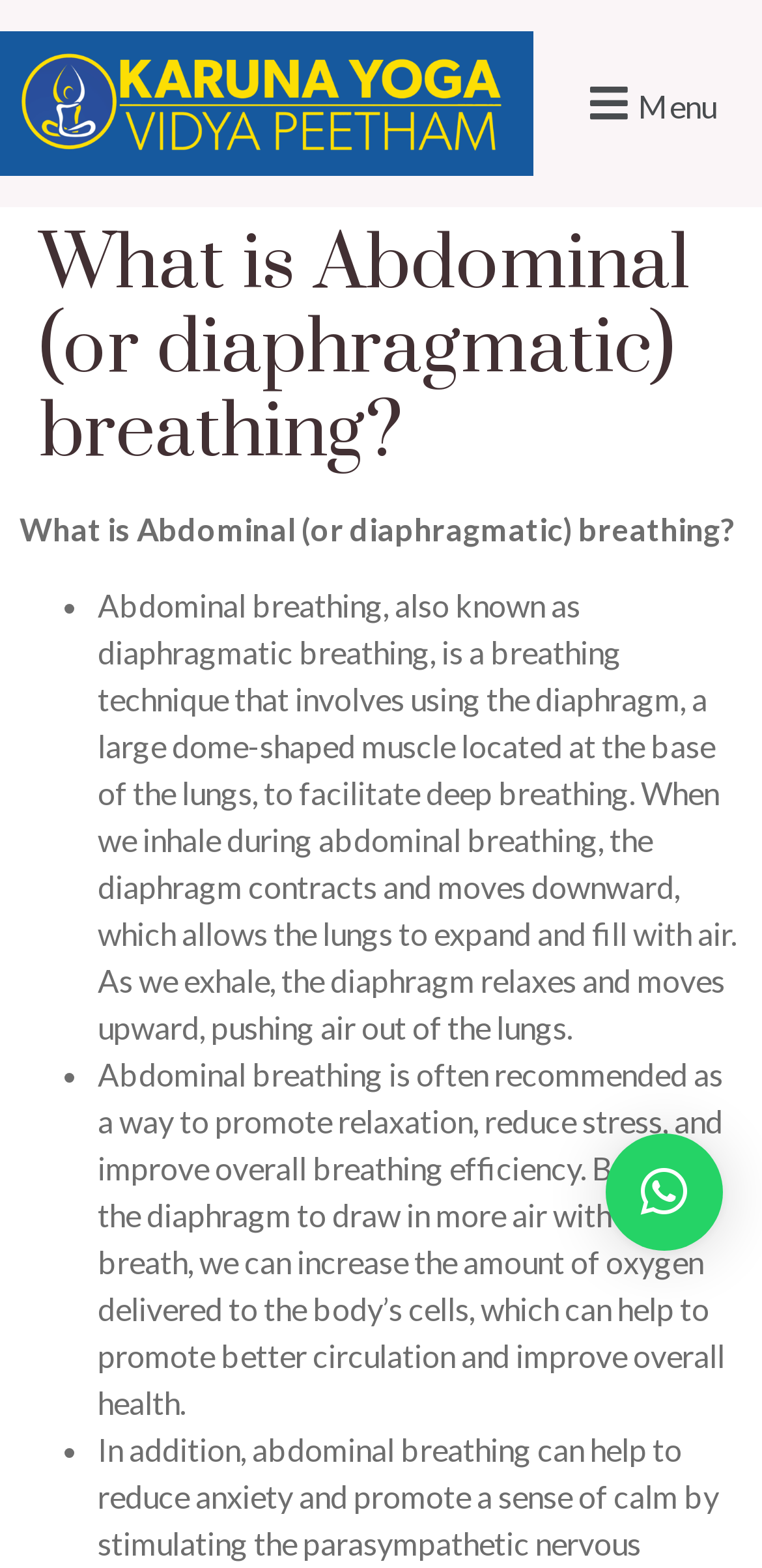Using the information in the image, could you please answer the following question in detail:
What happens to the diaphragm when we inhale during abdominal breathing?

The webpage states that when we inhale during abdominal breathing, the diaphragm contracts and moves downward, which allows the lungs to expand and fill with air. This indicates that the diaphragm's movement is downward during inhalation.